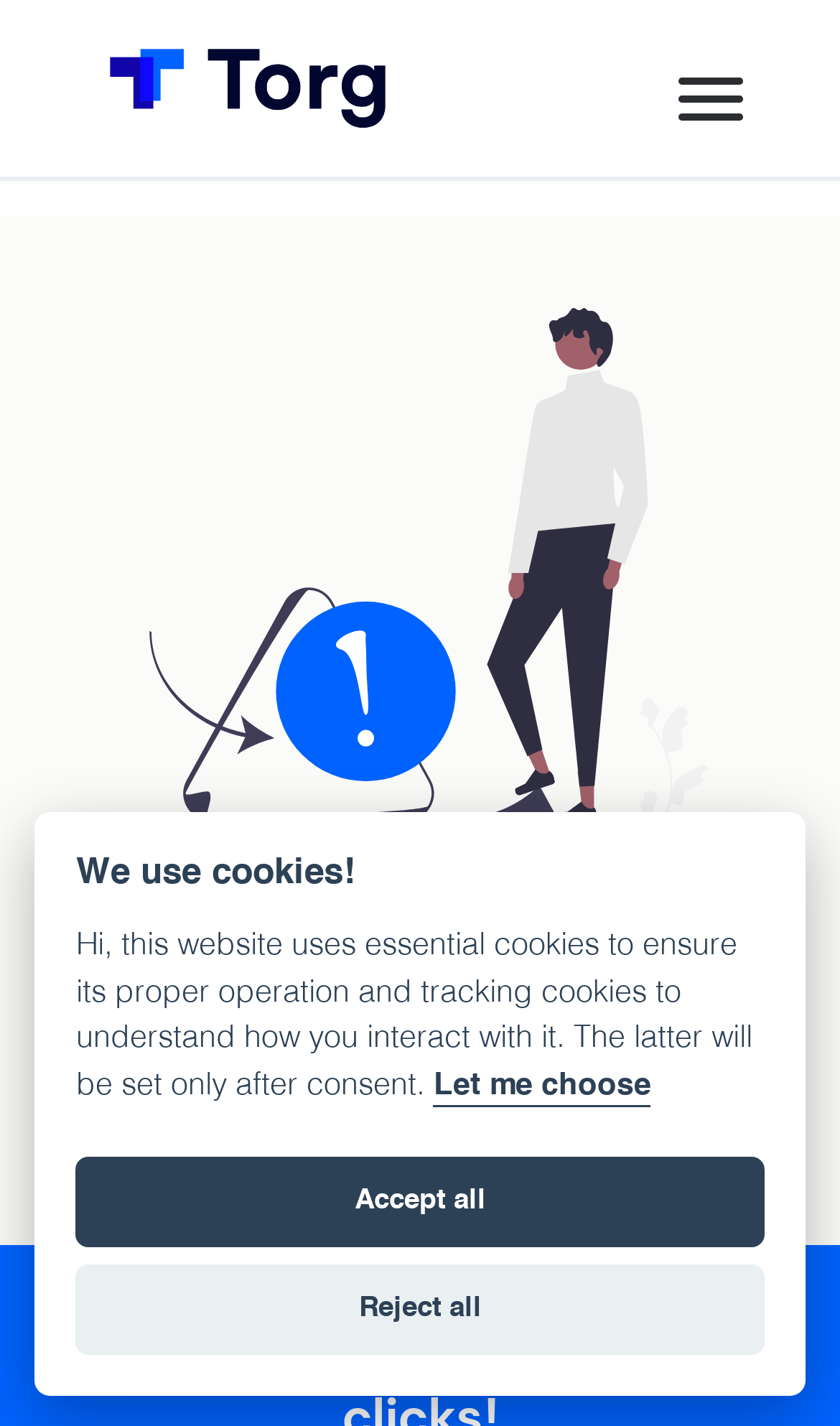Analyze and describe the webpage in a detailed narrative.

The webpage displays a "404 - Not Found" error message. At the top left, there is a link to "Torg" accompanied by an image with the same name. To the right of this, there is another image. Below these elements, there are five links: "Join as a Supplier", "Home", "For Buyers", "For Suppliers", and "About Us", which are positioned horizontally and centered on the page.

In the main content area, there is a large heading that reads "404 - Not Found". Below this, there is a link to "BACK TO HOME" with an image to its right. To the left of these elements, there is a larger image that takes up most of the width of the page.

A modal dialog box is displayed, titled "We use cookies!", which contains a heading, a paragraph of text explaining the use of cookies on the website, and three buttons: "Let me choose", "Accept all", and "Reject all".